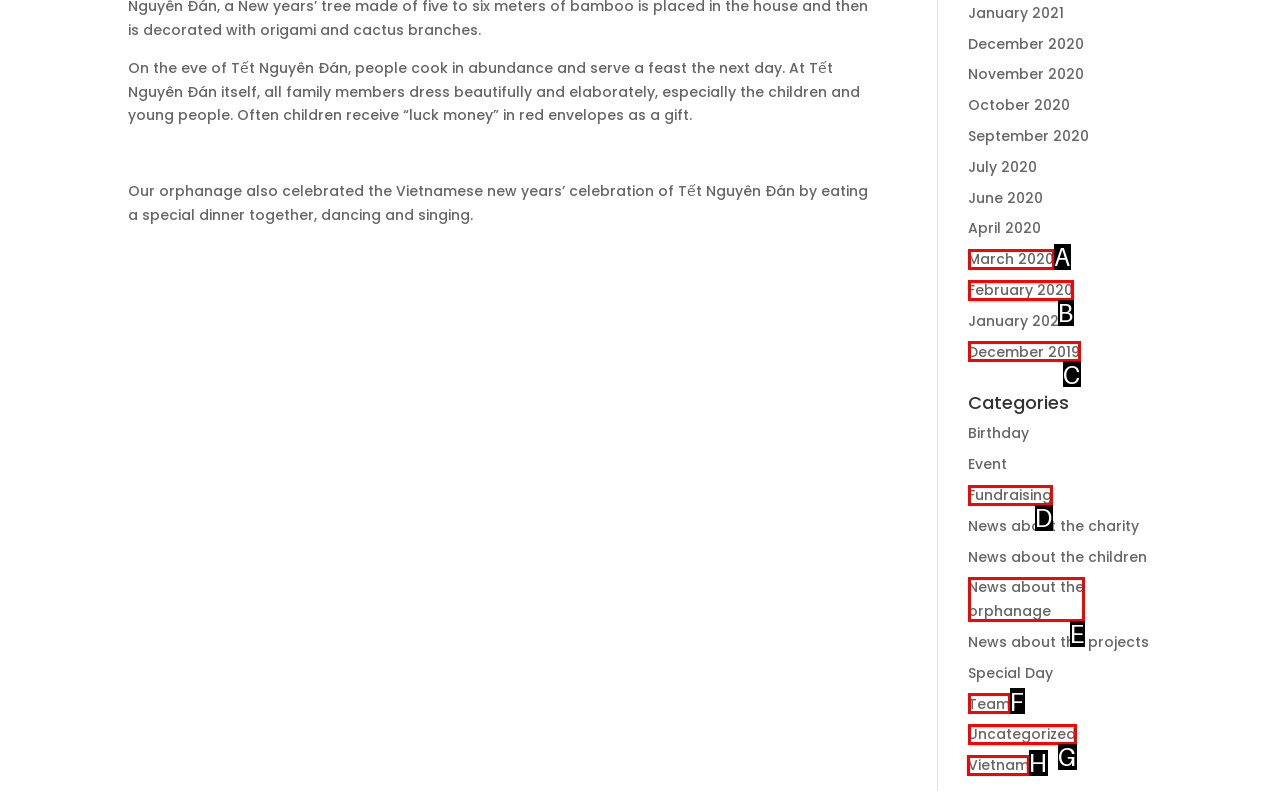From the options shown in the screenshot, tell me which lettered element I need to click to complete the task: Learn about Vietnam.

H